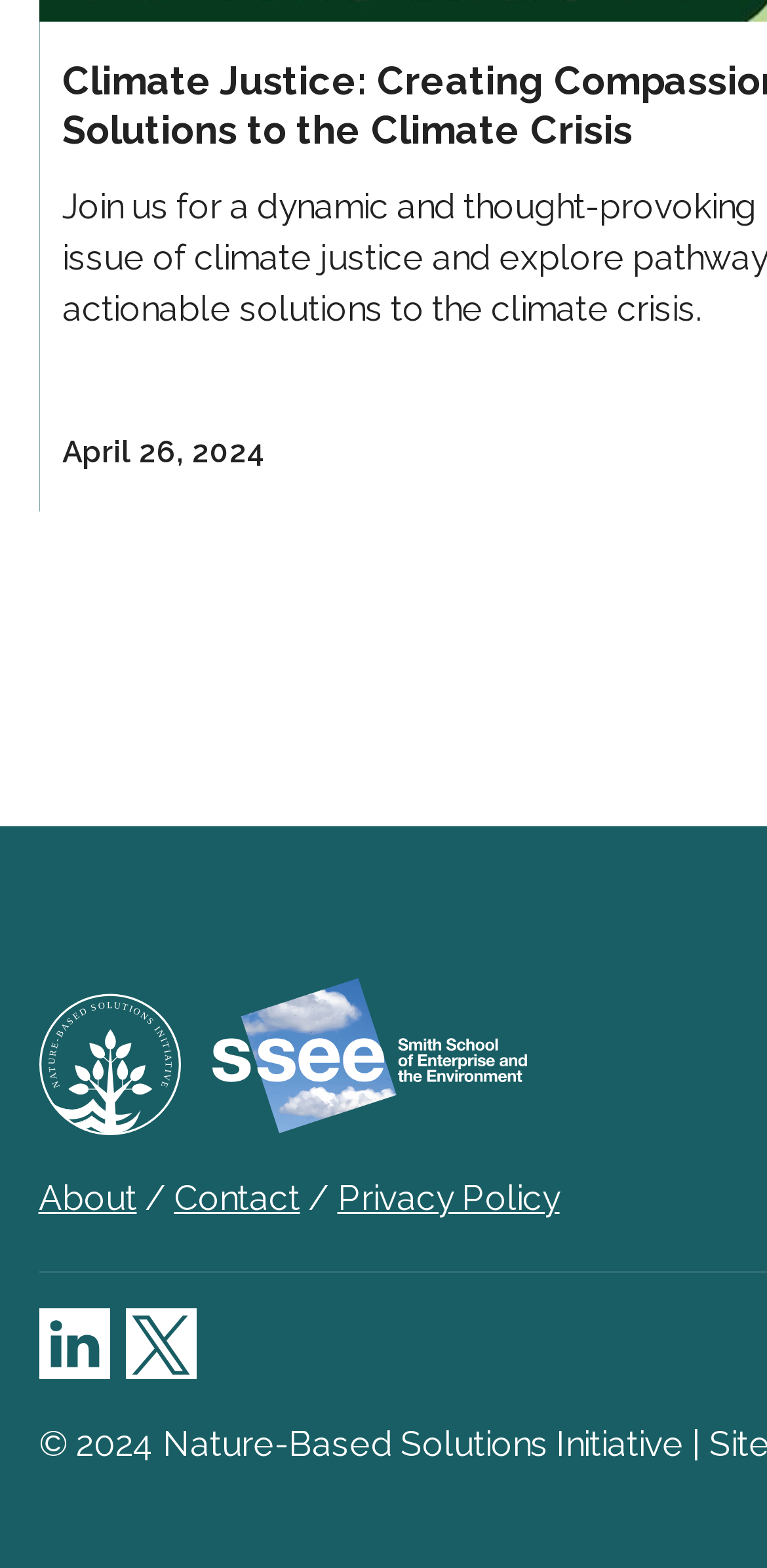Answer succinctly with a single word or phrase:
What is the logo of NbSI?

Mangrove and sea